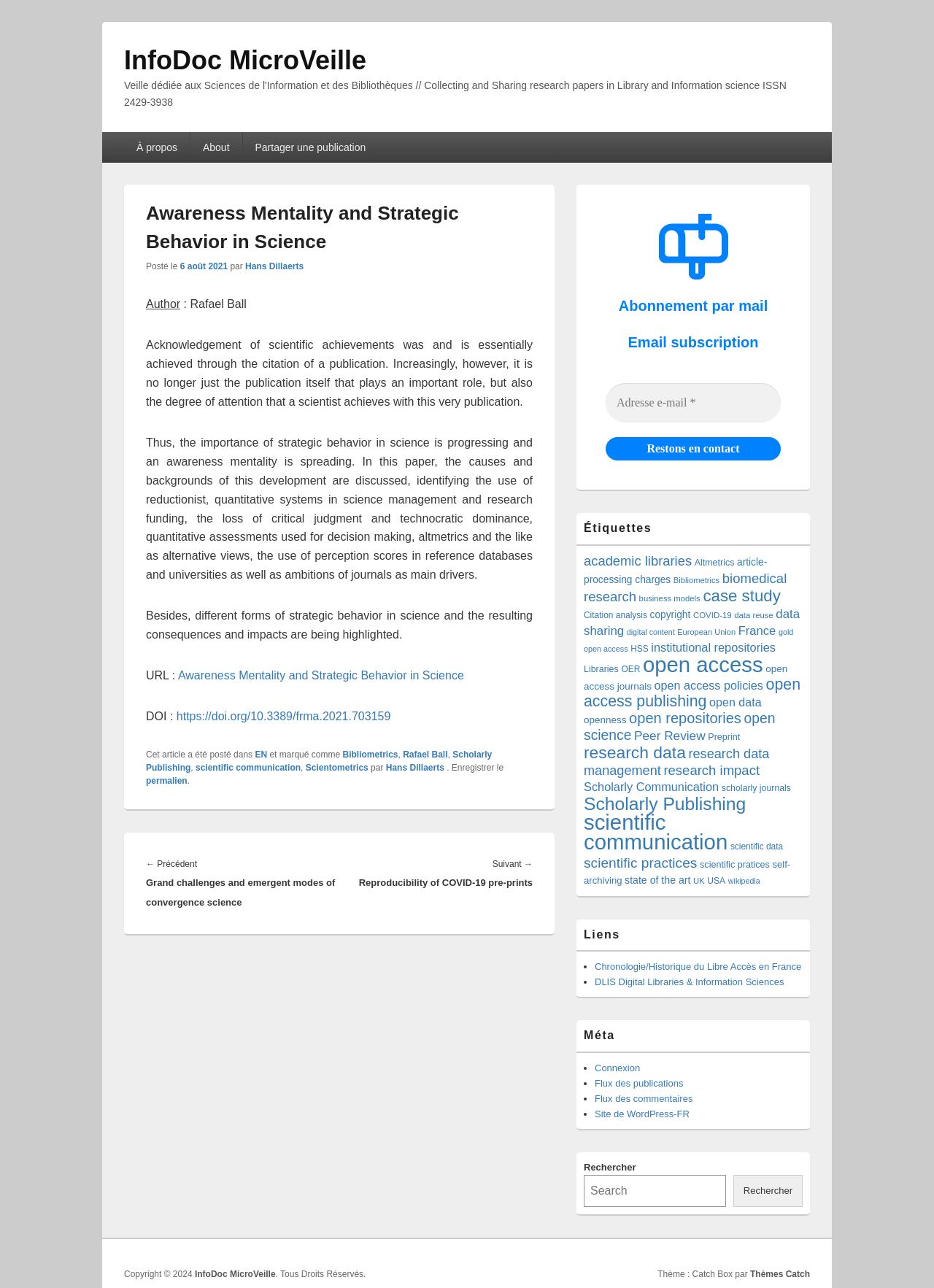What is the title of the article?
Please provide a detailed answer to the question.

The title of the article can be found in the header section of the webpage, which is 'Awareness Mentality and Strategic Behavior in Science'.